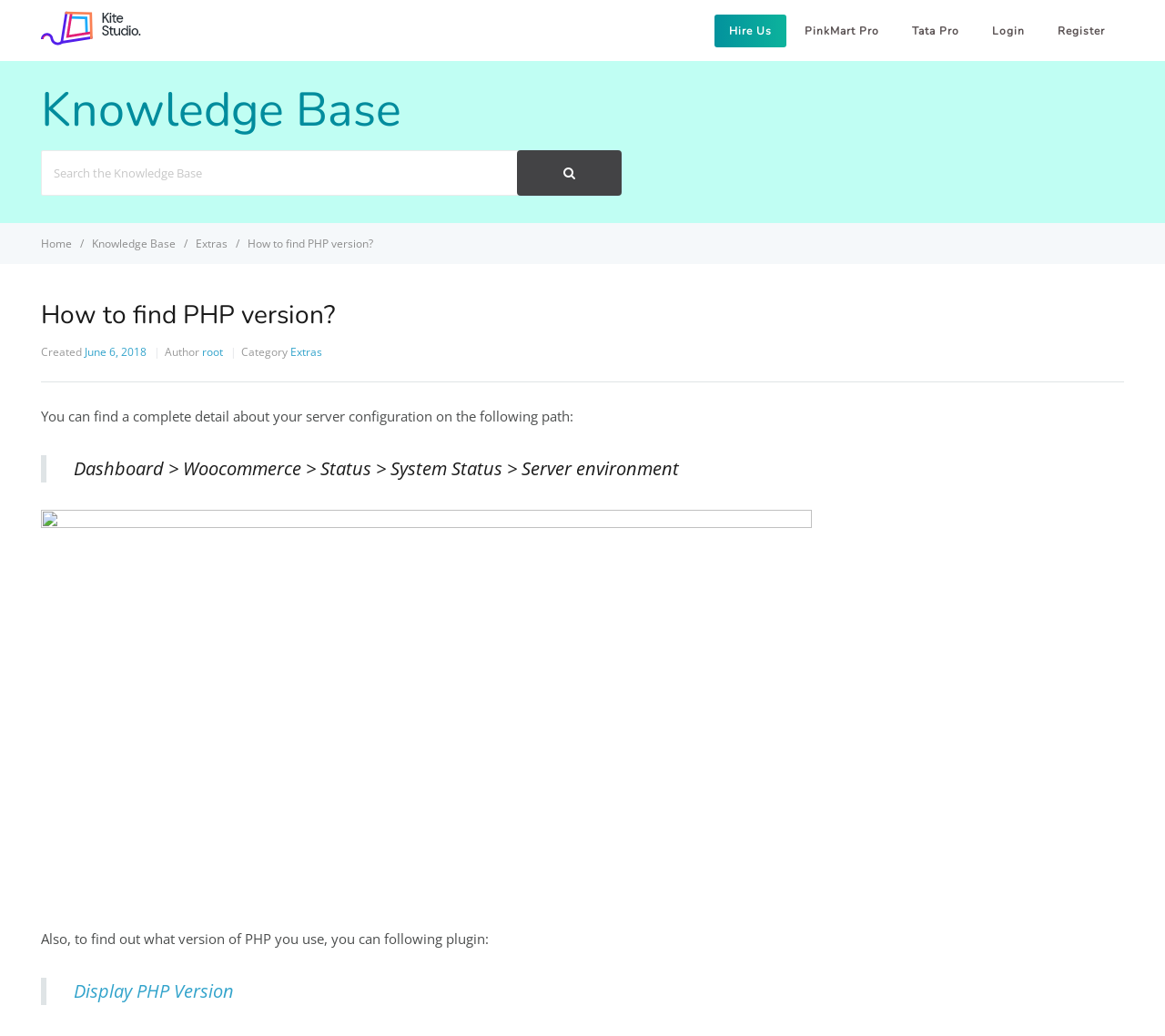Identify the bounding box coordinates of the element to click to follow this instruction: 'Find out what version of PHP you use'. Ensure the coordinates are four float values between 0 and 1, provided as [left, top, right, bottom].

[0.063, 0.944, 0.201, 0.968]